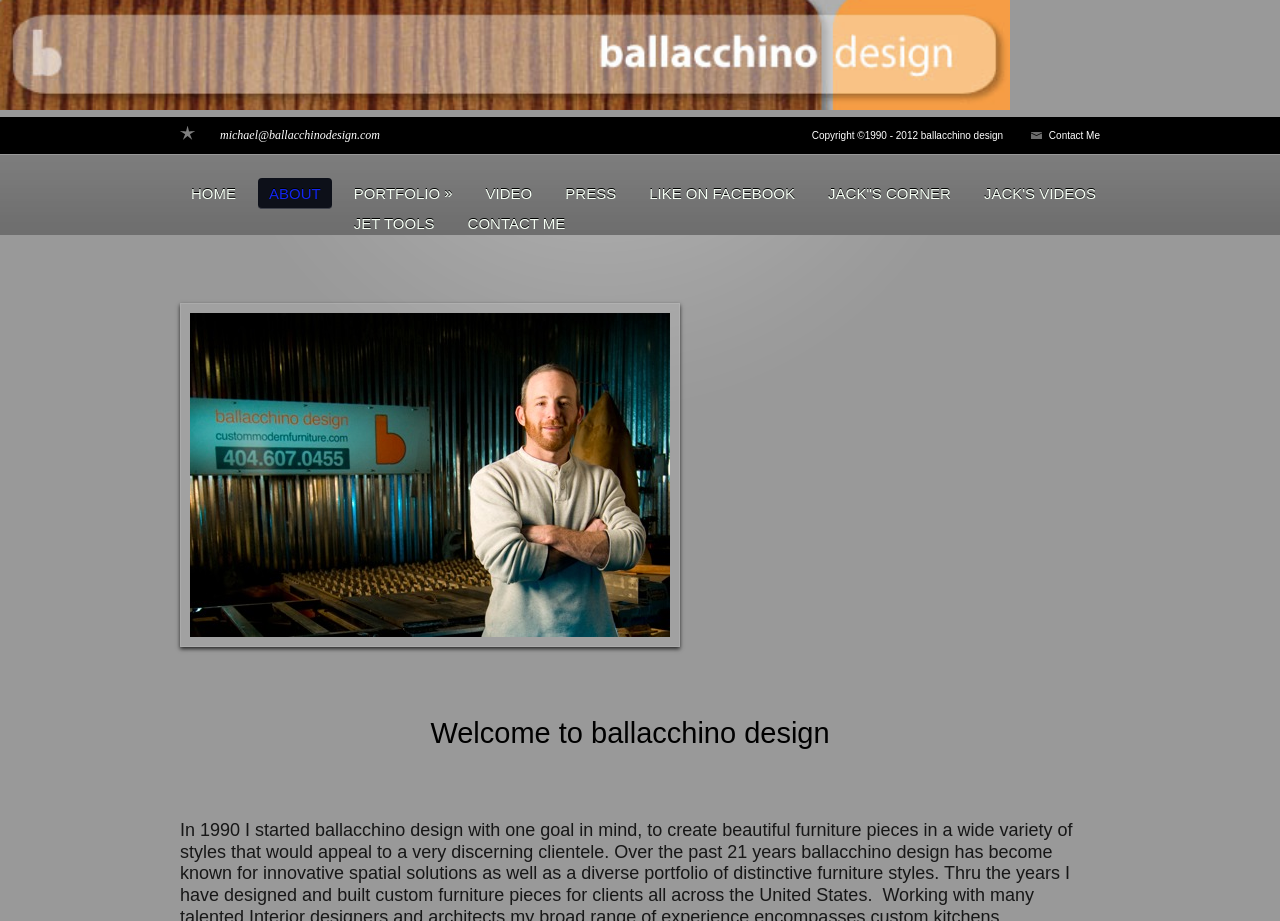What is the welcome message on the webpage?
Give a single word or phrase answer based on the content of the image.

Welcome to ballacchino design